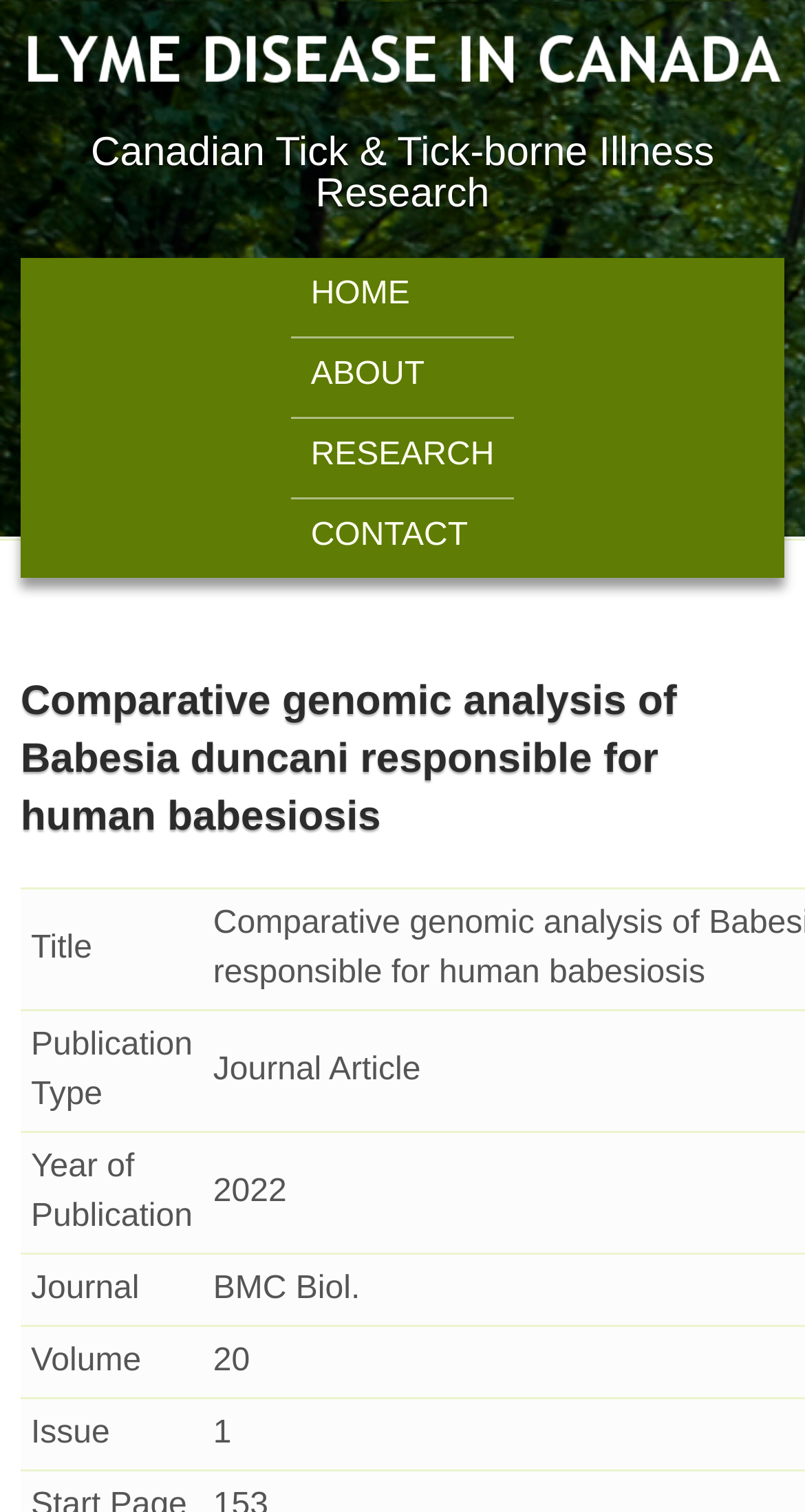What is the name of the disease being researched?
Based on the screenshot, respond with a single word or phrase.

Babesiosis